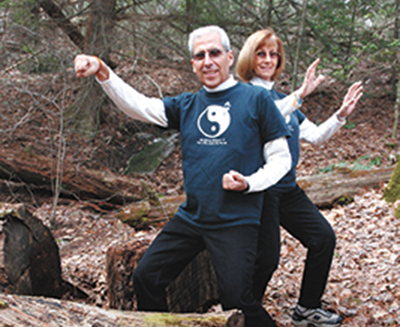Using the details from the image, please elaborate on the following question: What is the setting of the qigong class?

The caption describes the tranquil backdrop of the image as a forest filled with fallen leaves and natural greenery, indicating that the qigong class is being held outdoors in a forest setting.